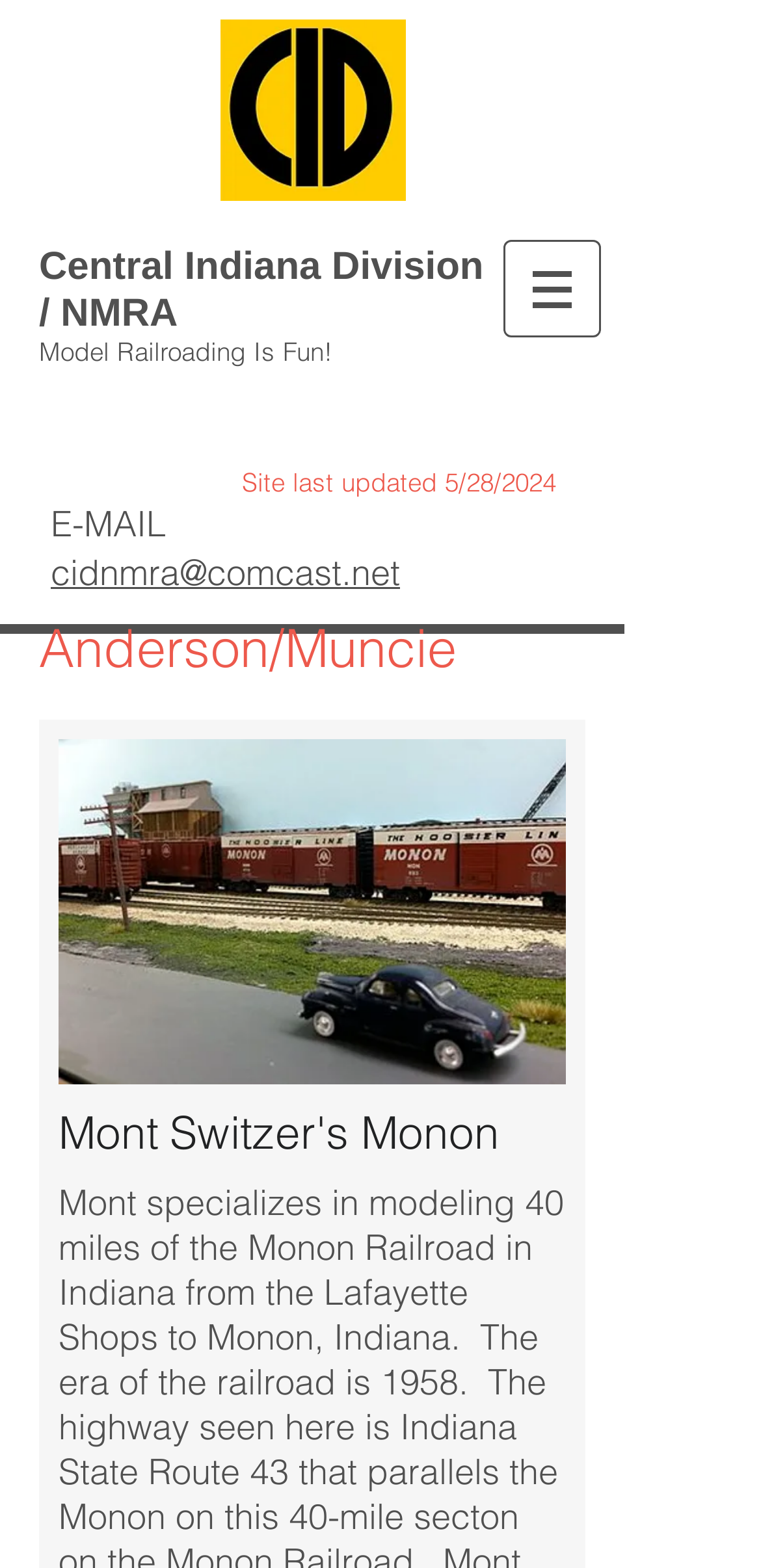Identify the text that serves as the heading for the webpage and generate it.

Central Indiana Division / NMRA